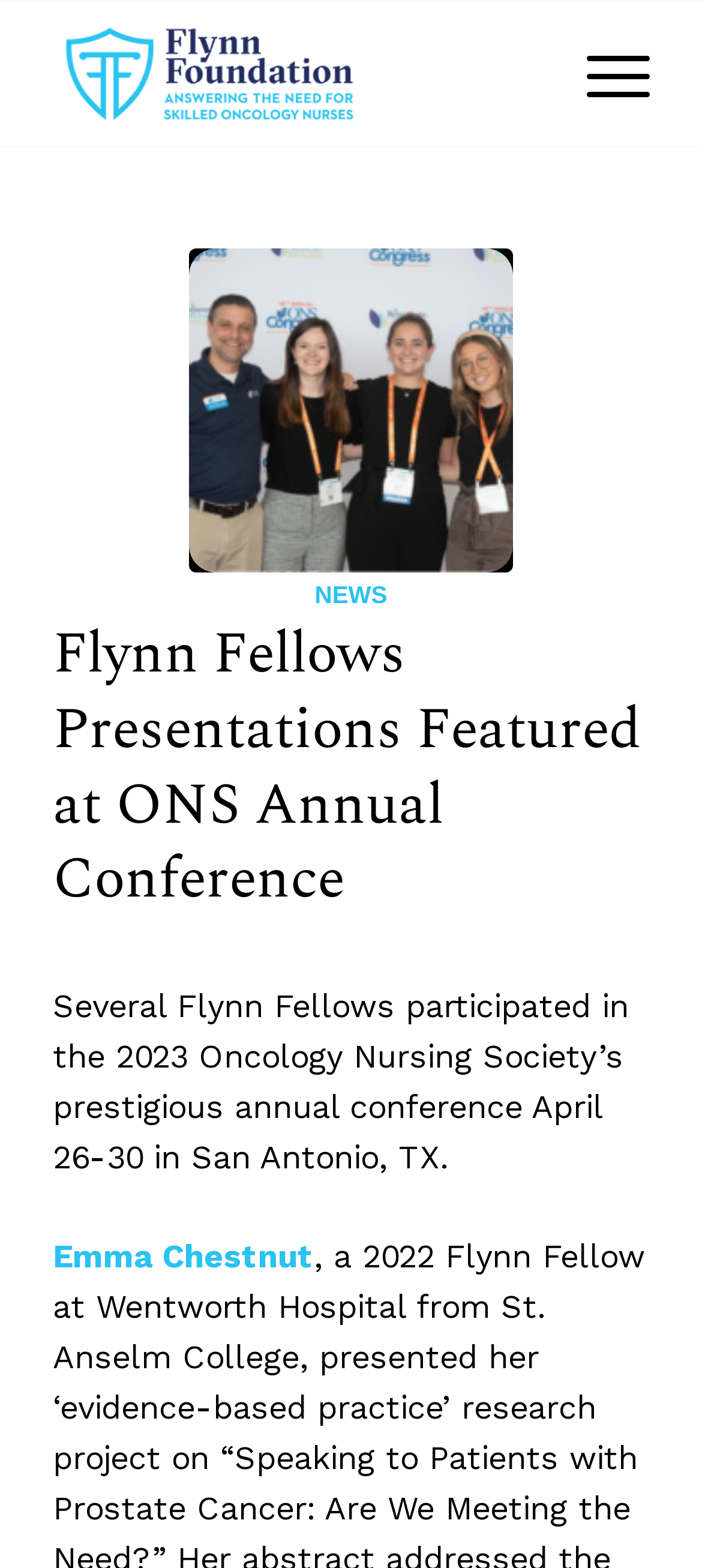Respond to the following question with a brief word or phrase:
What is the name of the first Flynn Fellow mentioned?

Emma Chestnut